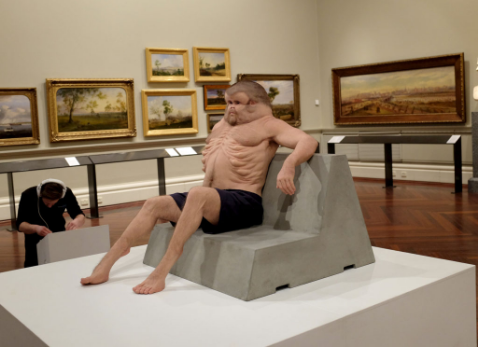Generate a detailed caption that describes the image.

The image features a striking sculpture titled "Meet Graham," designed to raise awareness about road safety. The piece portrays a man with an unnaturally contorted body, emphasizing the exaggerated human features that would aid in surviving road accidents. Graham sits on a concrete block in a contemporary gallery, surrounded by traditional artworks, highlighting the contrast between modern concerns and classic art. The installation aims to spark conversations about the necessity of road safety measures and the bizarre modifications that would be needed for human beings to endure vehicular collisions. This provocative display challenges viewers to reflect on the implications of road safety and human vulnerability.